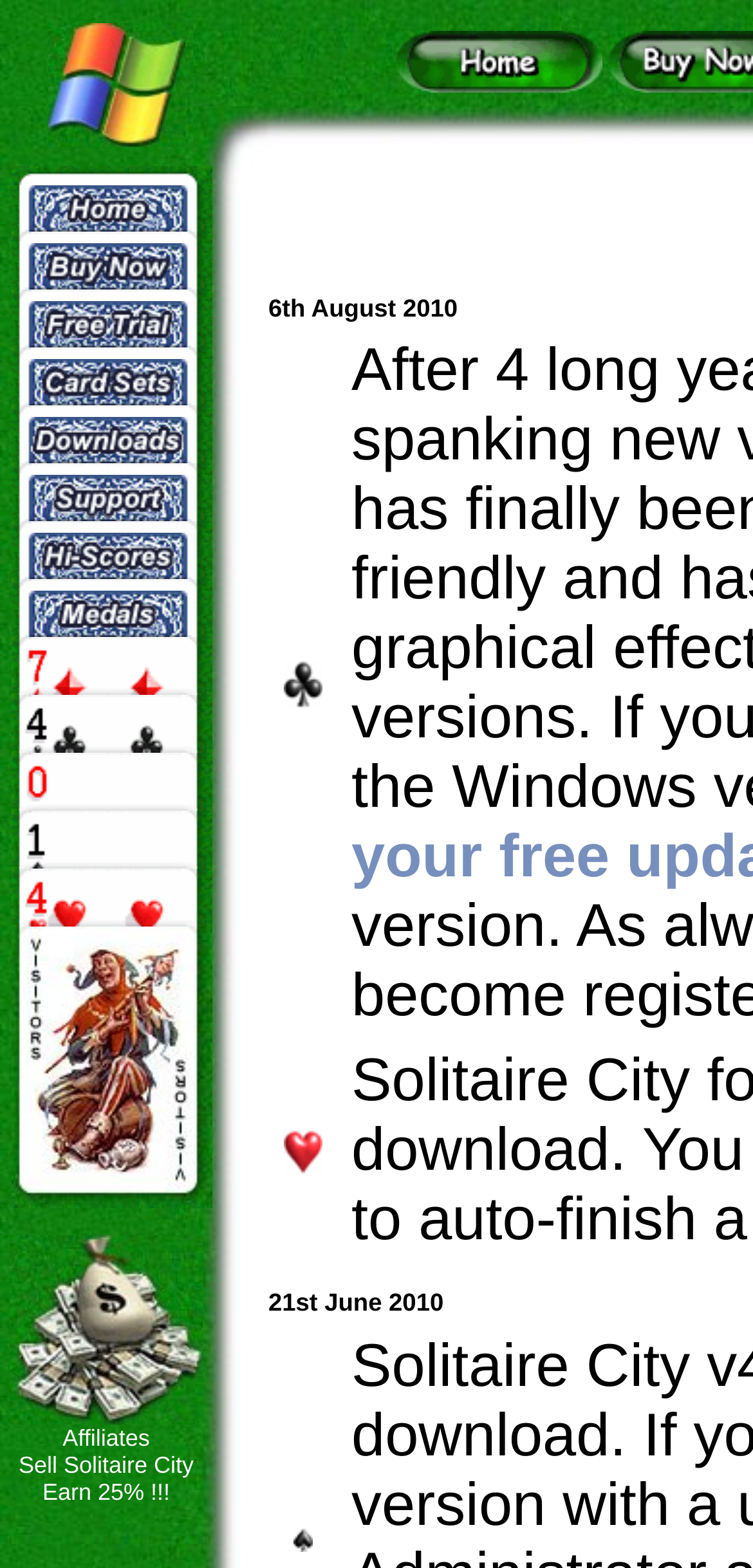What is the name of the solitaire game?
Could you answer the question in a detailed manner, providing as much information as possible?

The name of the solitaire game can be determined by looking at the image with the text 'Windows Solitaire' and the grid cell with the text 'Solitaire Games'. This suggests that the game is called Solitaire City.